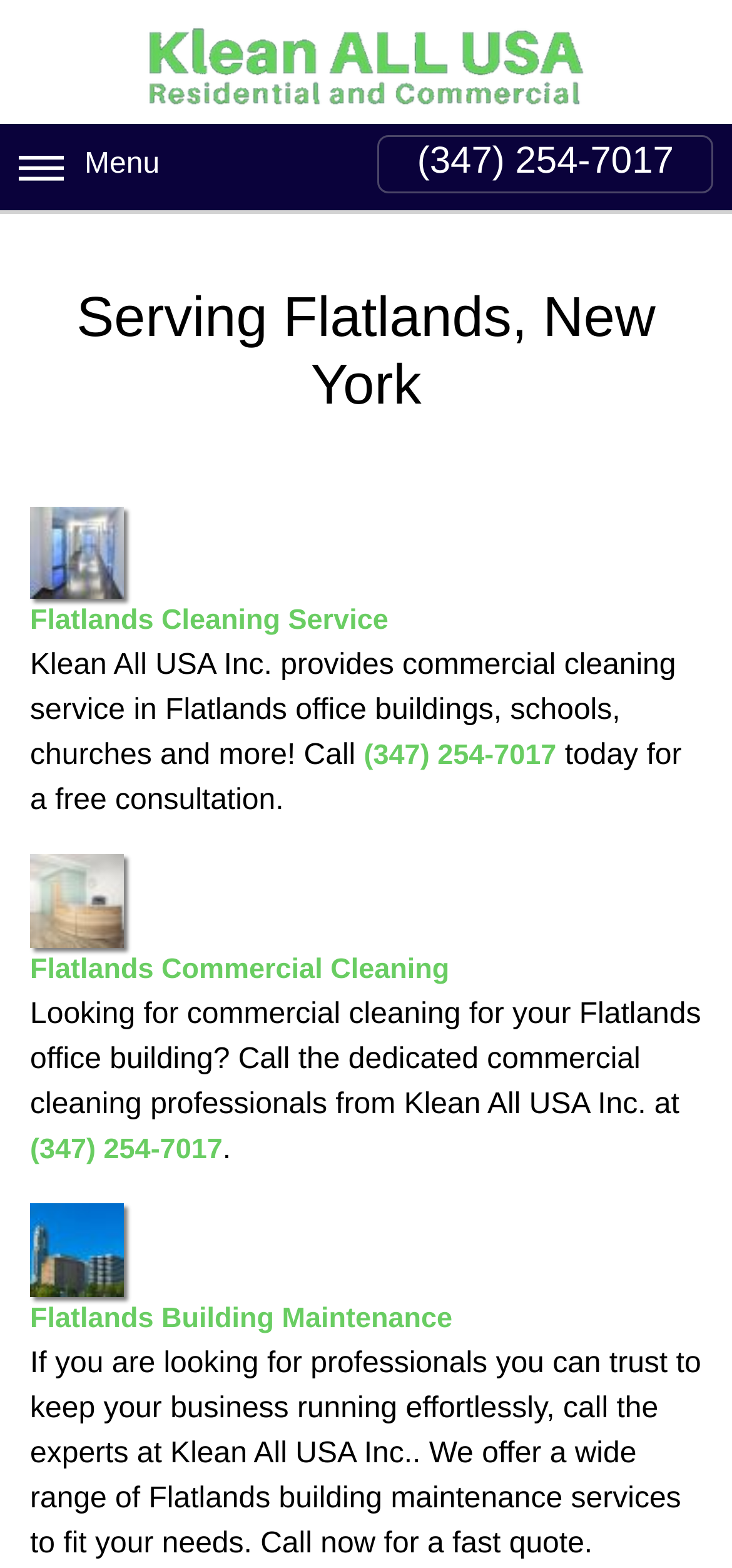Find the bounding box coordinates for the HTML element specified by: "(347) 254-7017".

[0.516, 0.086, 0.974, 0.123]